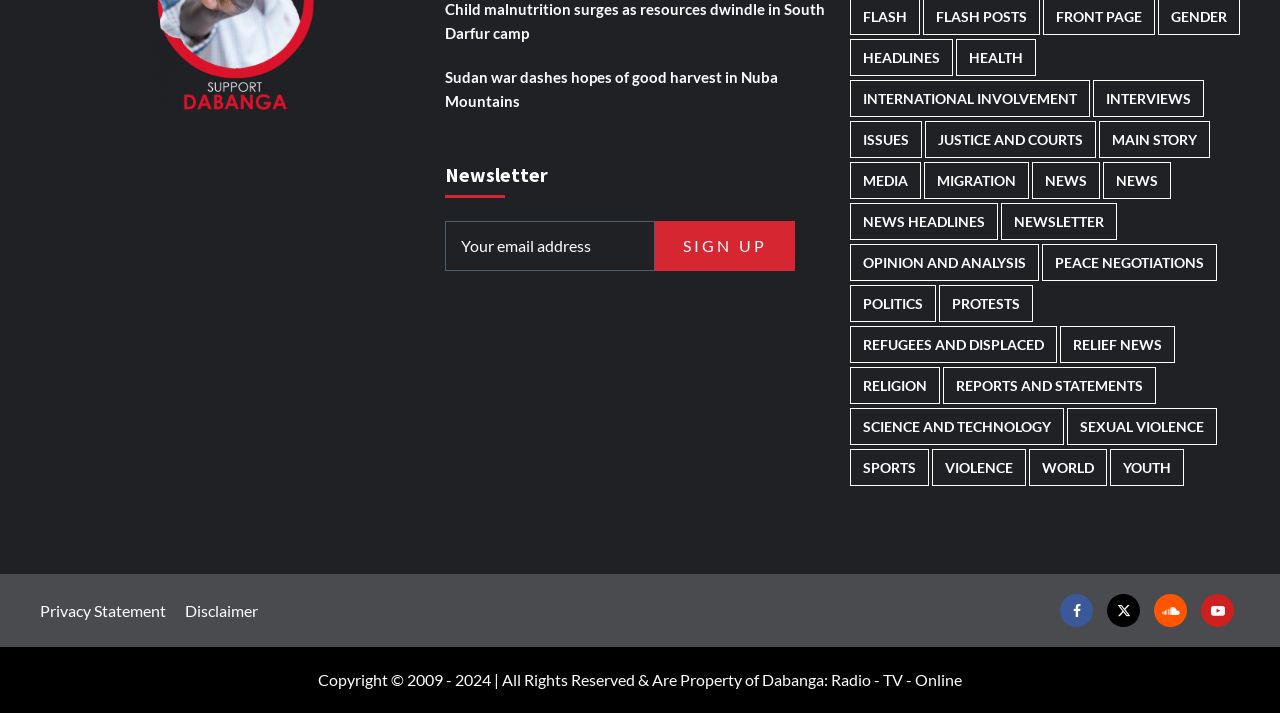Using the webpage screenshot, find the UI element described by Main Story. Provide the bounding box coordinates in the format (top-left x, top-left y, bottom-right x, bottom-right y), ensuring all values are floating point numbers between 0 and 1.

[0.859, 0.17, 0.945, 0.222]